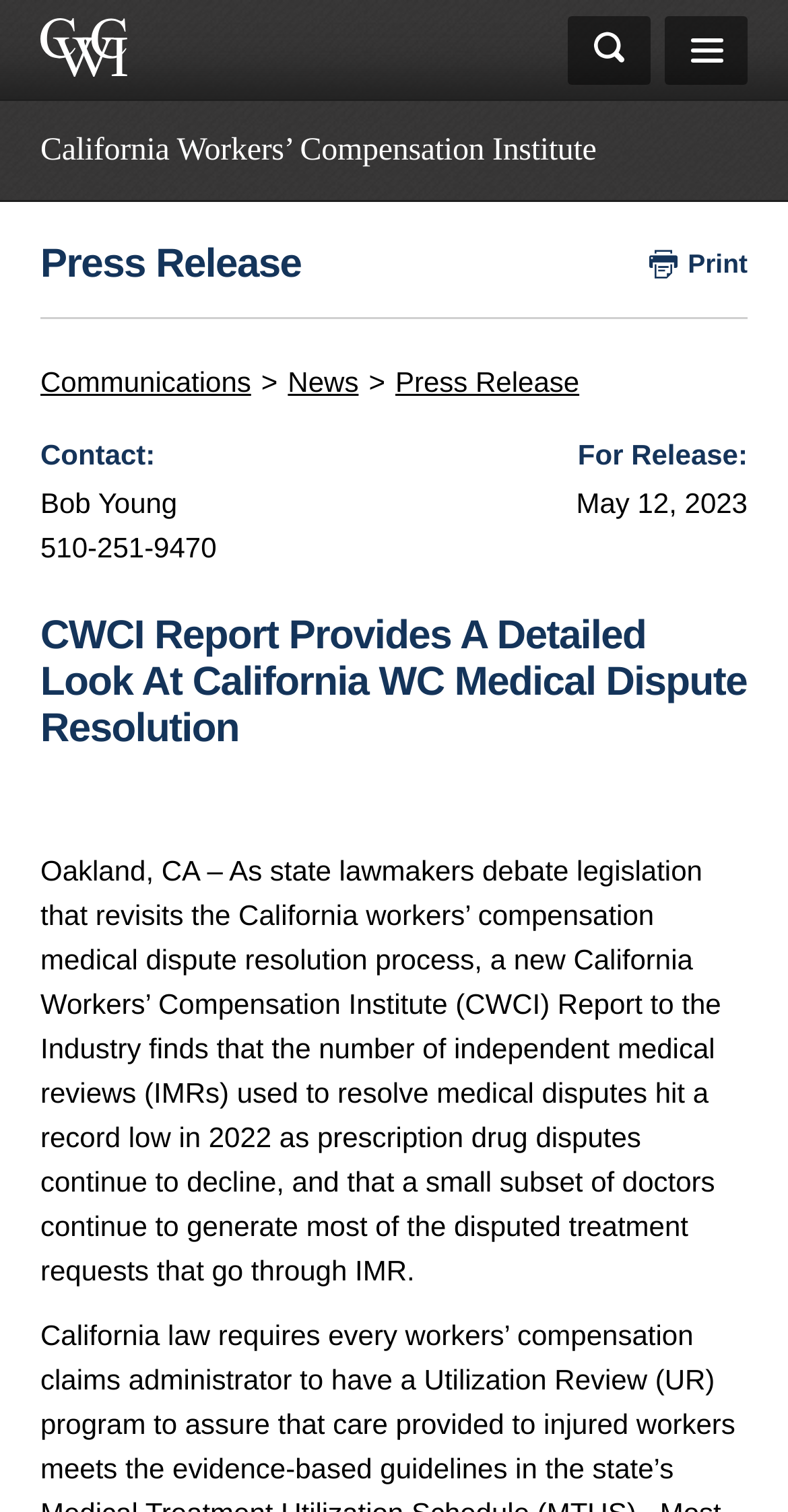Locate the bounding box coordinates of the element's region that should be clicked to carry out the following instruction: "view news". The coordinates need to be four float numbers between 0 and 1, i.e., [left, top, right, bottom].

[0.365, 0.242, 0.455, 0.264]